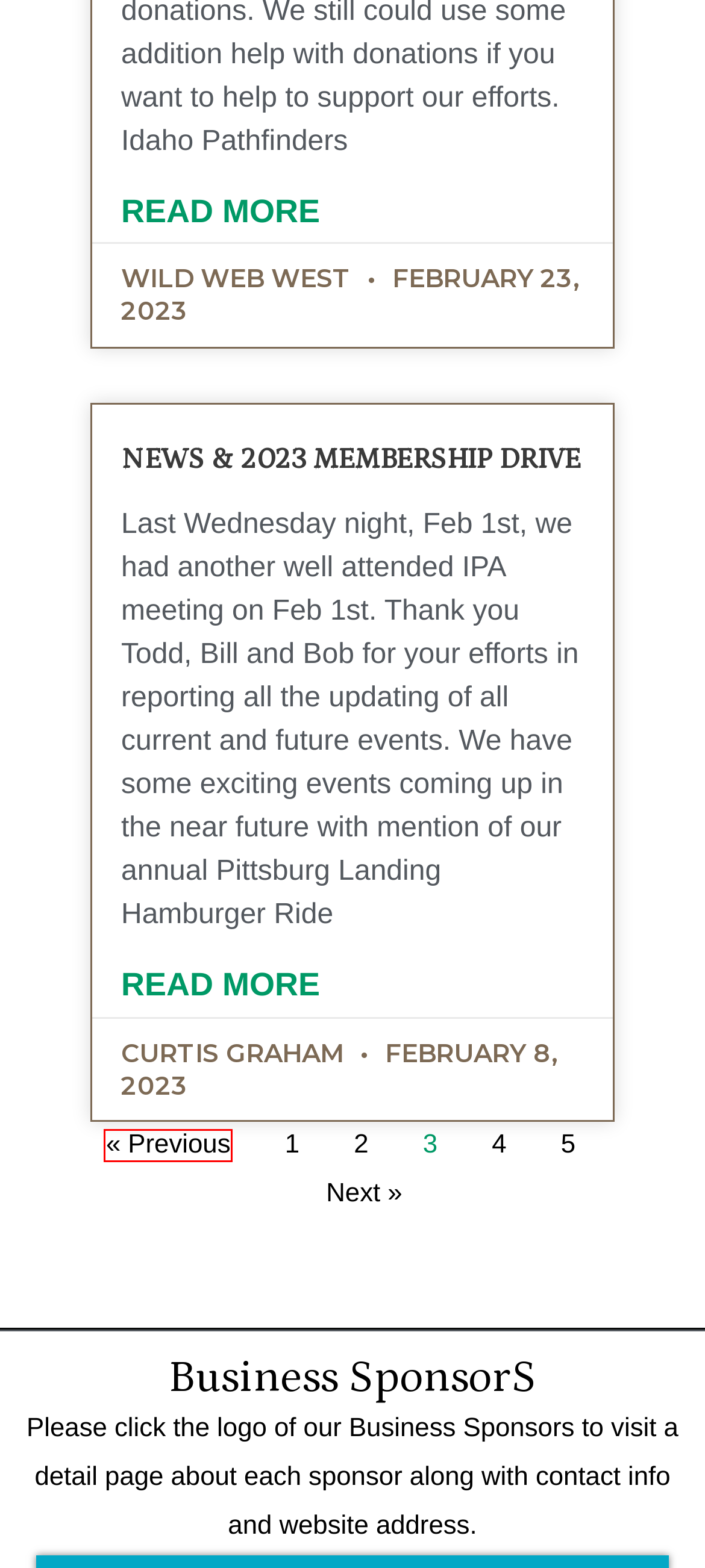You are provided with a screenshot of a webpage that includes a red rectangle bounding box. Please choose the most appropriate webpage description that matches the new webpage after clicking the element within the red bounding box. Here are the candidates:
A. Wild Web West | Idaho Pathfinders ATV Club - Part 2
B. Wild Web West | Idaho Pathfinders ATV Club
C. Purchase Tickets For IPA Fundraiser by April 10th | Idaho Pathfinders ATV Club
D. Wild Web West | Idaho Pathfinders ATV Club - Part 5
E. One For The Road | Idaho Pathfinders ATV Club
F. IPA Fundraiser Auction & Dinner | Idaho Pathfinders Club
G. News & 2023 Membership Drive | Idaho Pathfinders Association
H. Wild Web West | Idaho Pathfinders ATV Club - Part 4

A